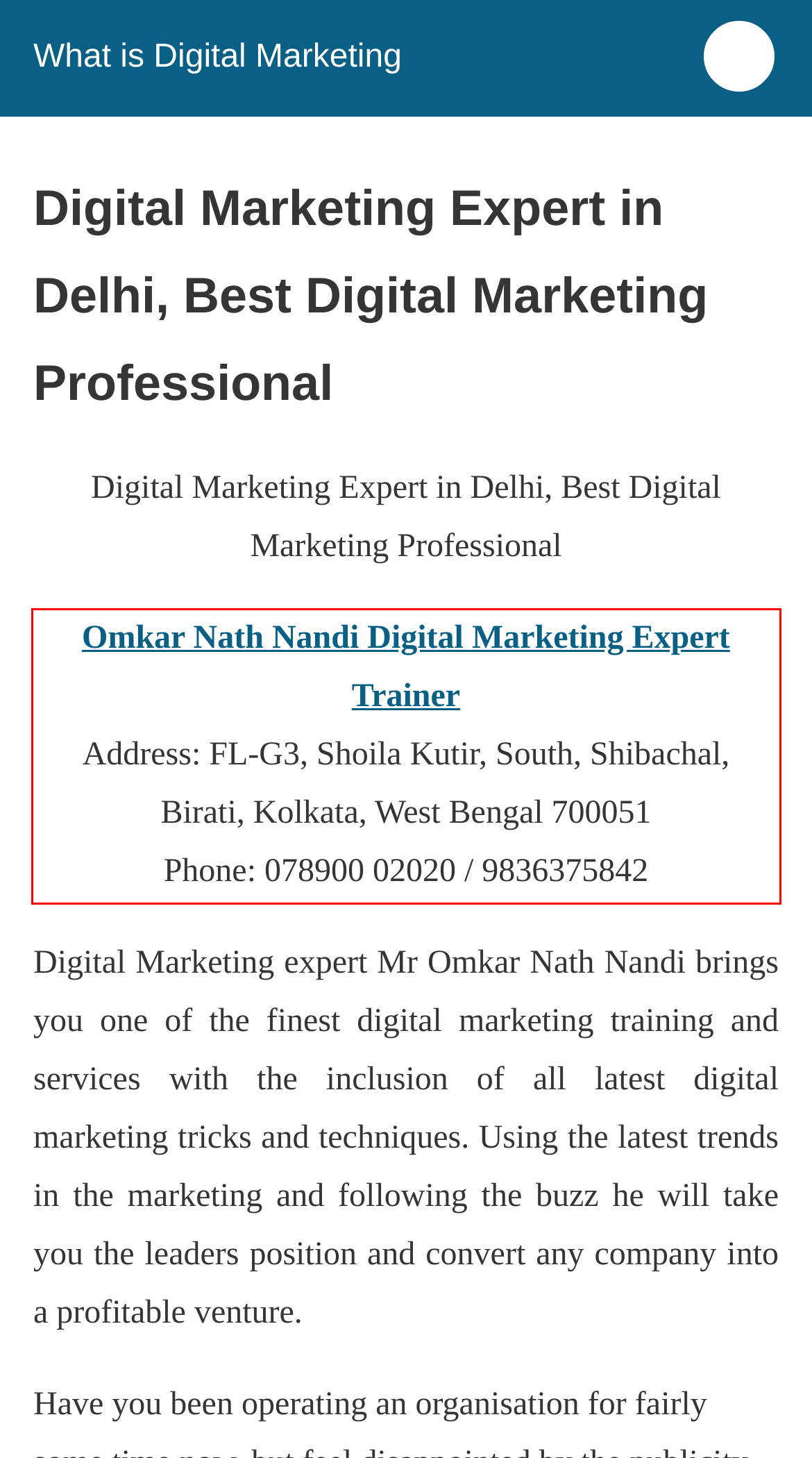You have a screenshot of a webpage with a red bounding box. Use OCR to generate the text contained within this red rectangle.

Omkar Nath Nandi Digital Marketing Expert Trainer Address: FL-G3, Shoila Kutir, South, Shibachal, Birati, Kolkata, West Bengal 700051 Phone: 078900 02020 / 9836375842